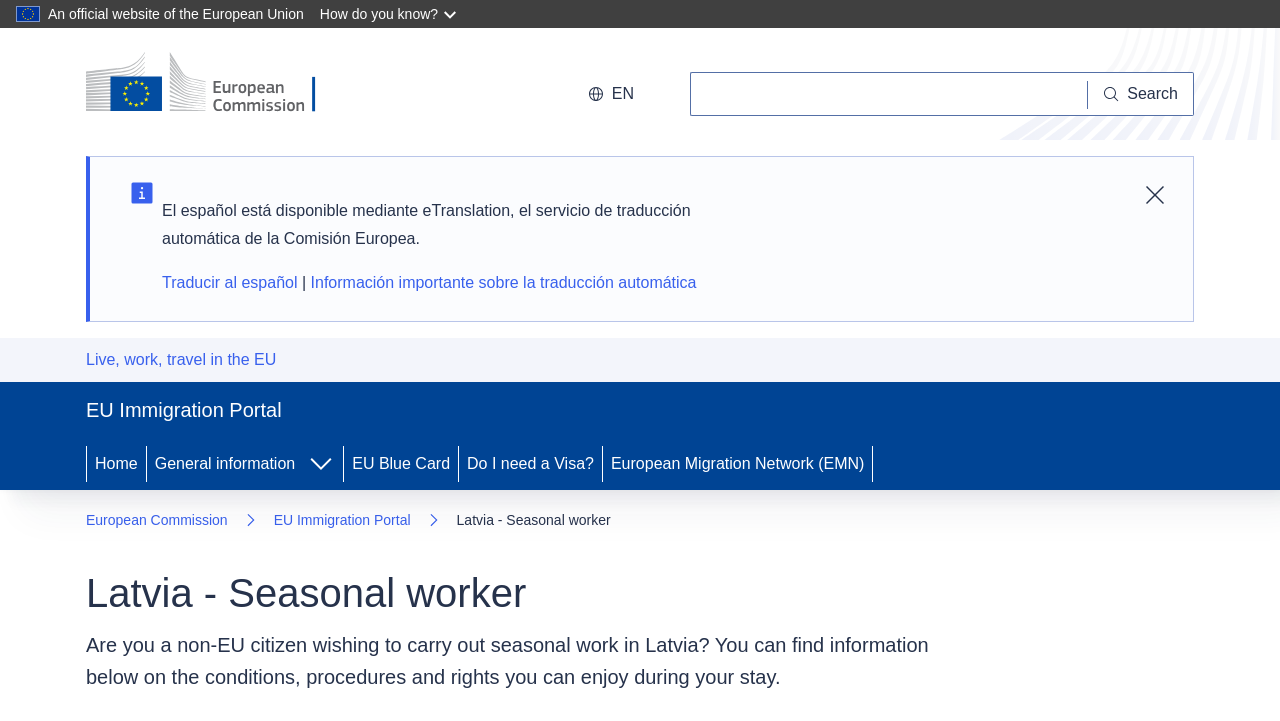Can you provide the bounding box coordinates for the element that should be clicked to implement the instruction: "Search for something"?

[0.539, 0.1, 0.933, 0.161]